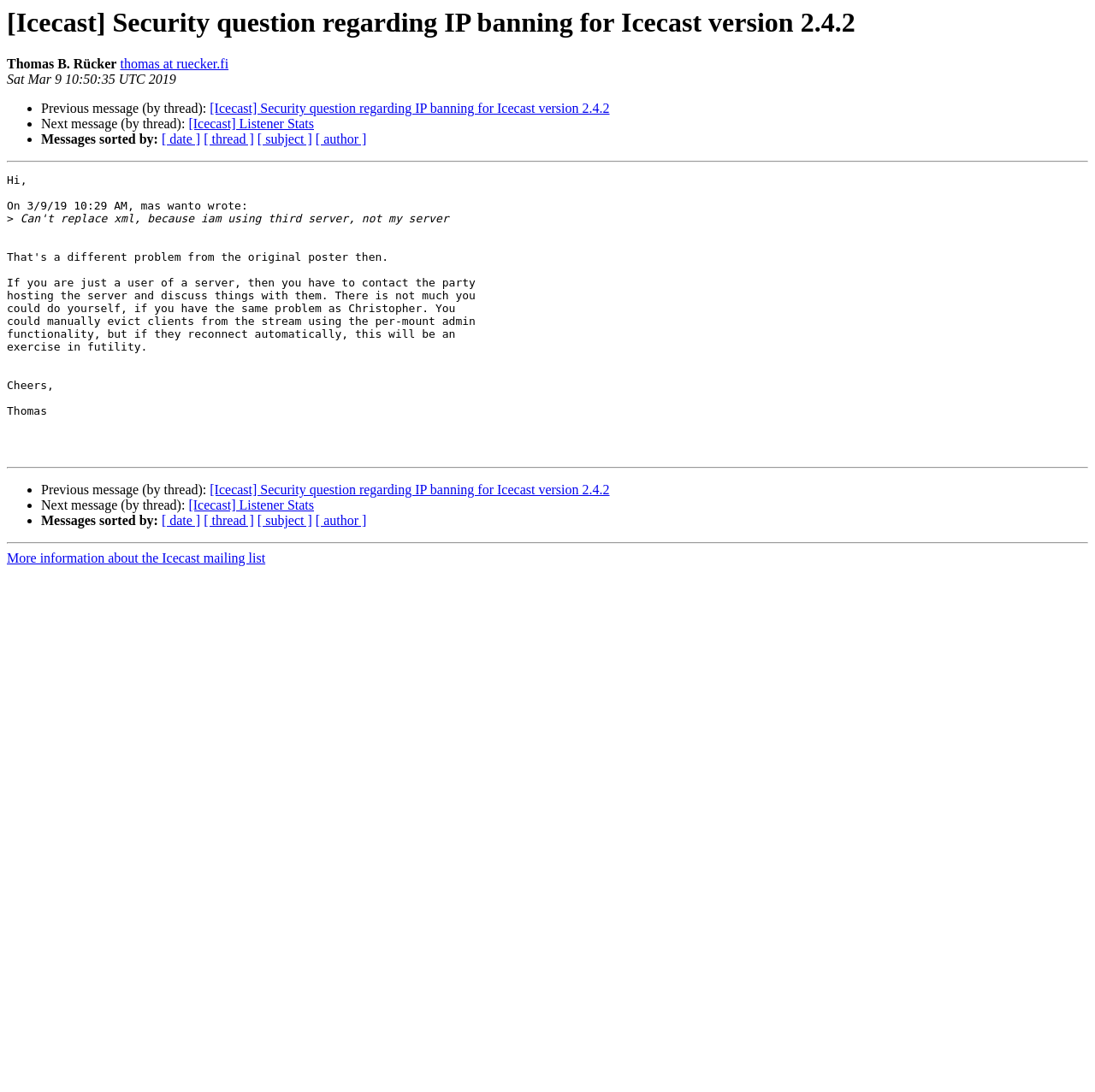Please reply to the following question with a single word or a short phrase:
What is the topic of the previous message?

Listener Stats